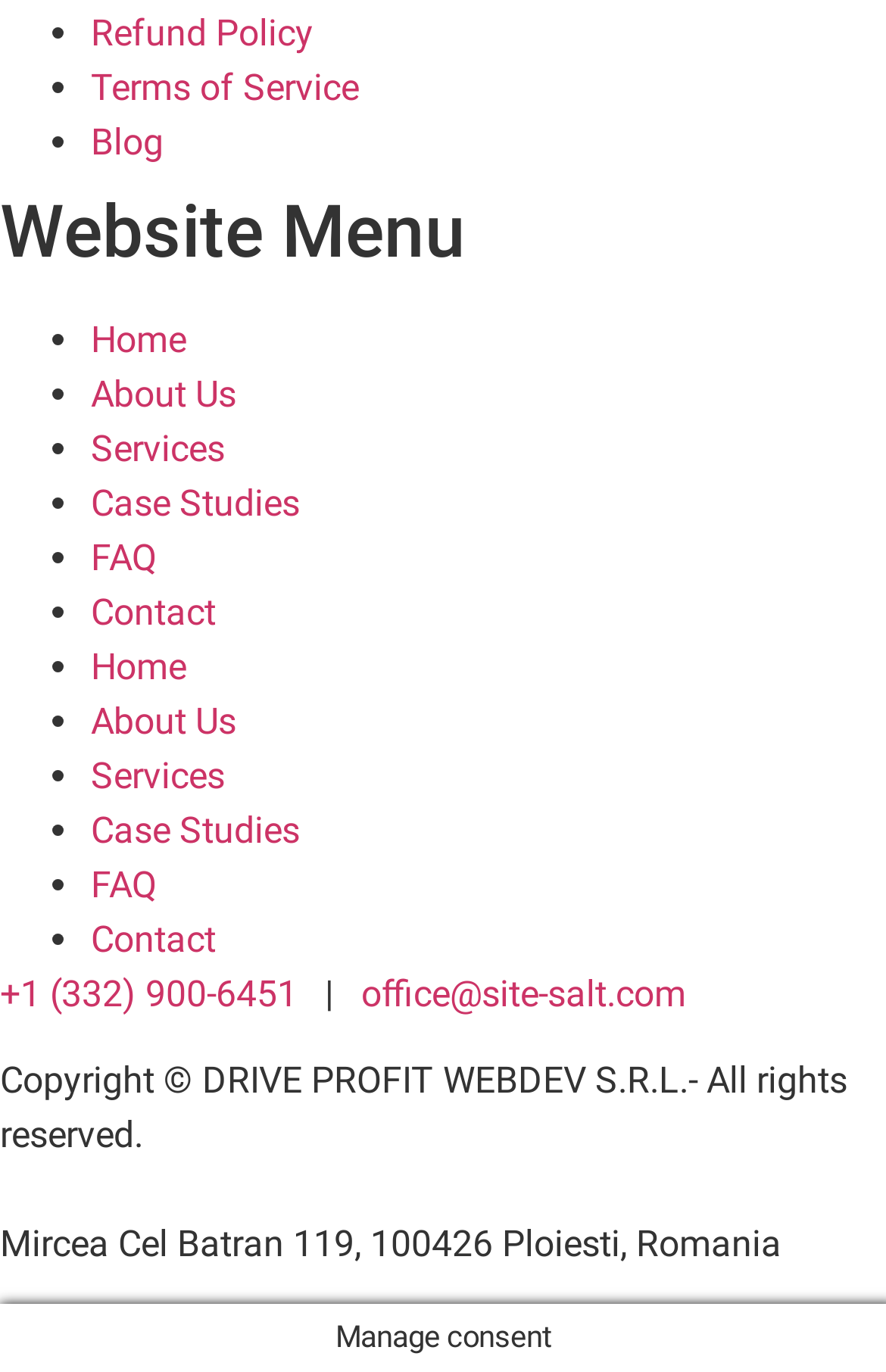Please specify the bounding box coordinates of the clickable region to carry out the following instruction: "Email the office". The coordinates should be four float numbers between 0 and 1, in the format [left, top, right, bottom].

[0.408, 0.708, 0.774, 0.739]